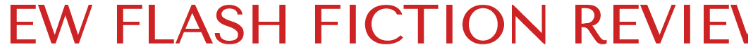Please reply with a single word or brief phrase to the question: 
What is the purpose of the title graphic?

Visual centerpiece